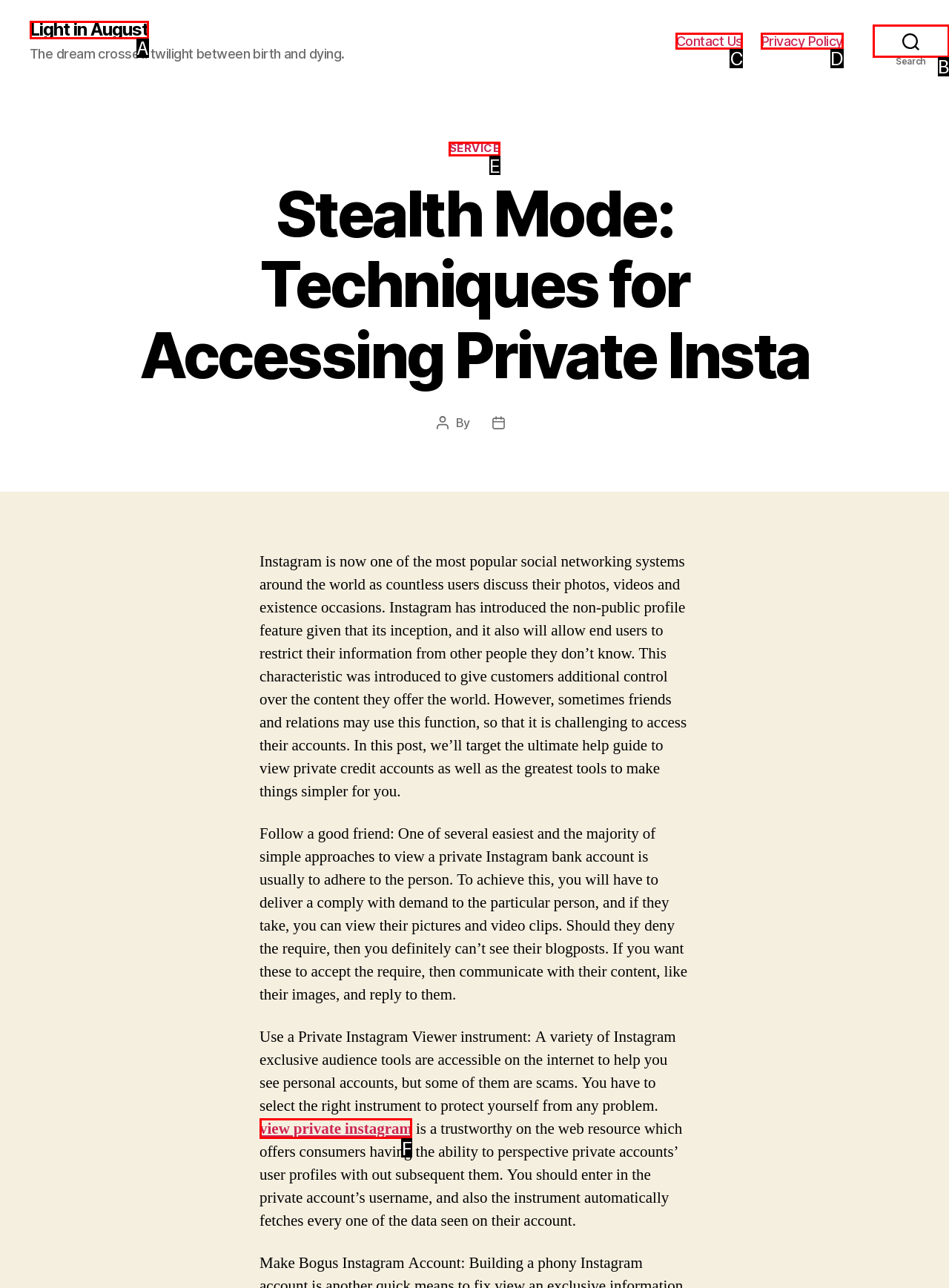Determine which HTML element best suits the description: Contact Us. Reply with the letter of the matching option.

C